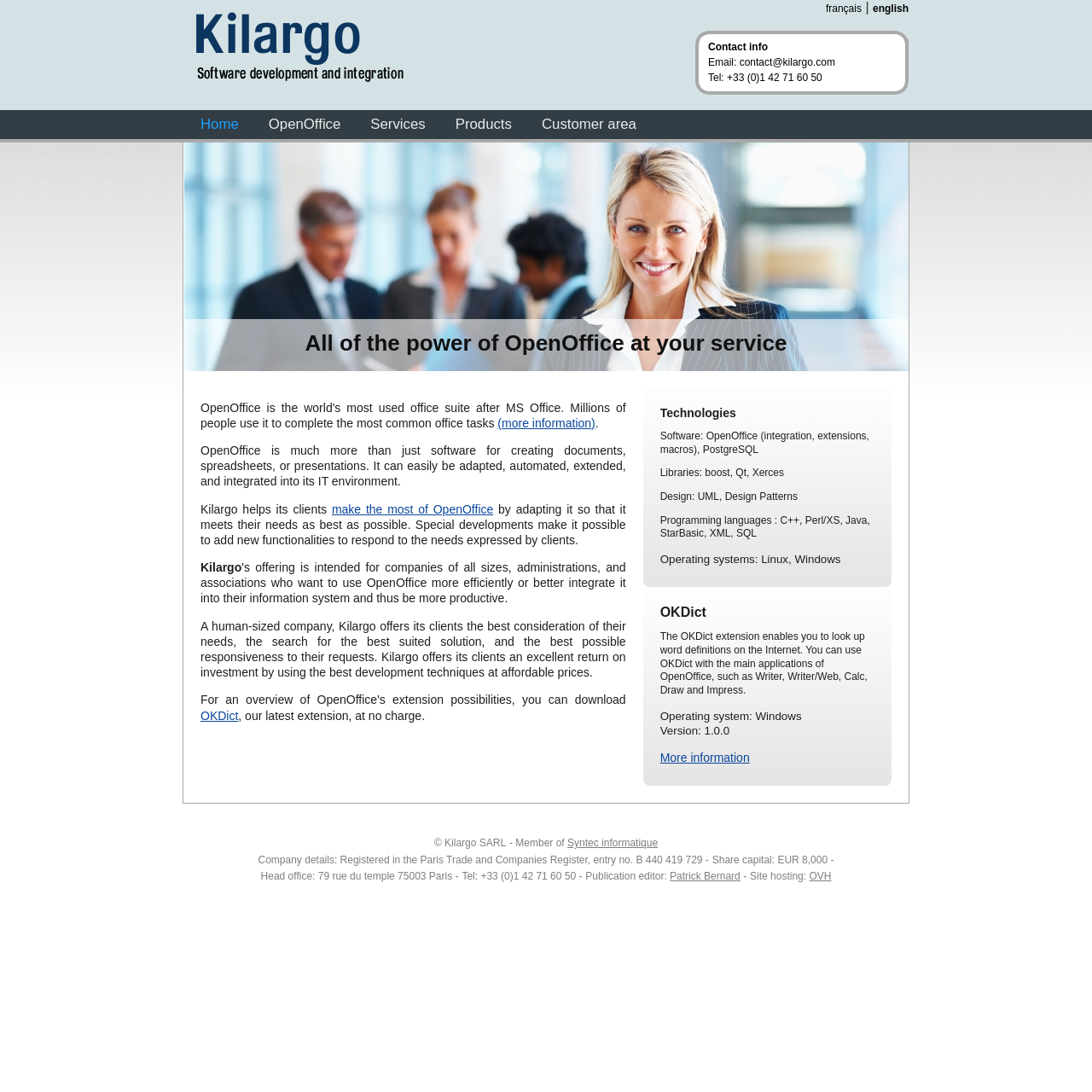What is the operating system for OKDict?
Provide a detailed answer to the question using information from the image.

The operating system for OKDict can be found in the description of the extension, which is located in the main content area of the webpage. It states that the operating system for OKDict is Windows.